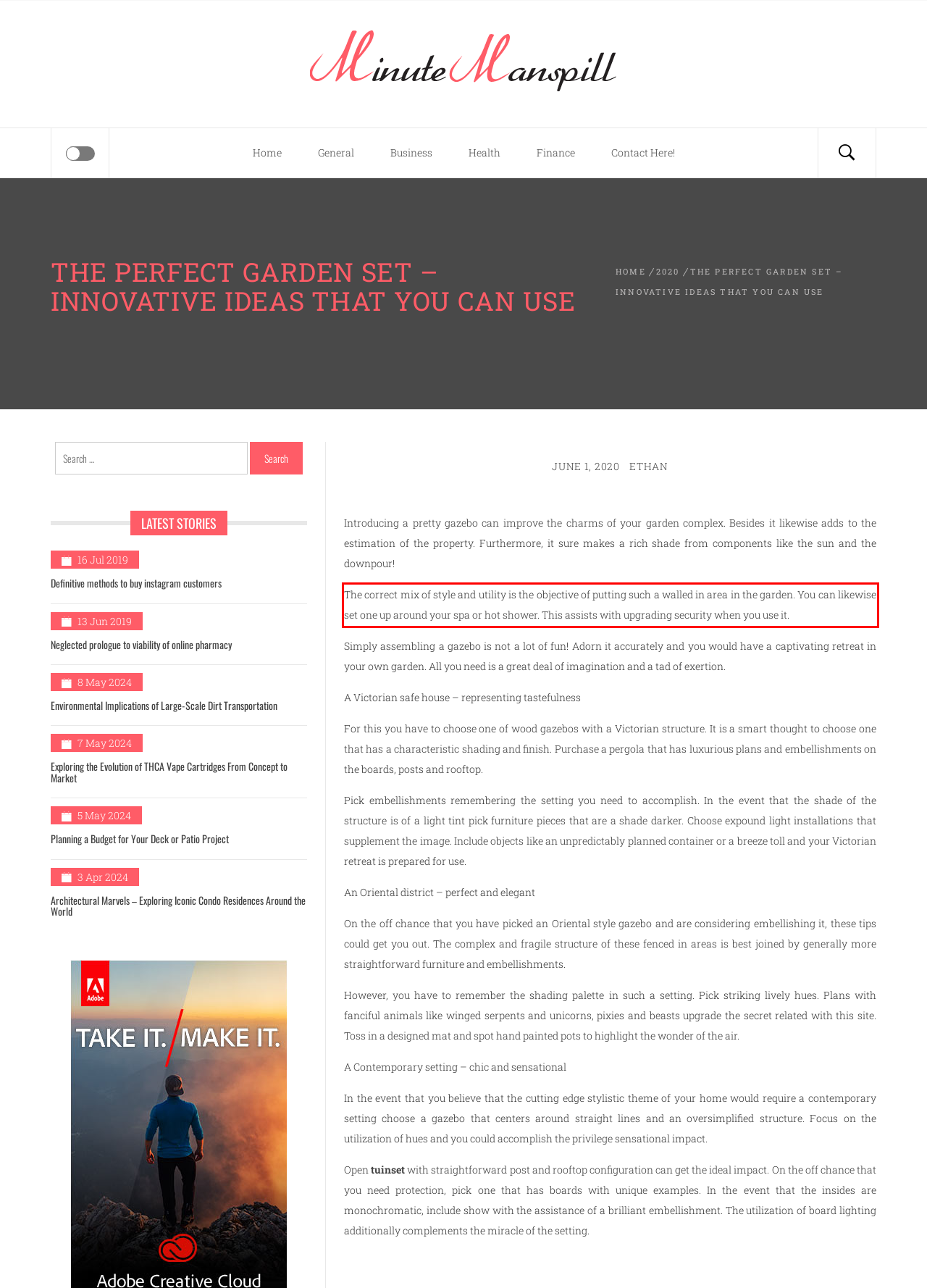Within the screenshot of the webpage, locate the red bounding box and use OCR to identify and provide the text content inside it.

The correct mix of style and utility is the objective of putting such a walled in area in the garden. You can likewise set one up around your spa or hot shower. This assists with upgrading security when you use it.